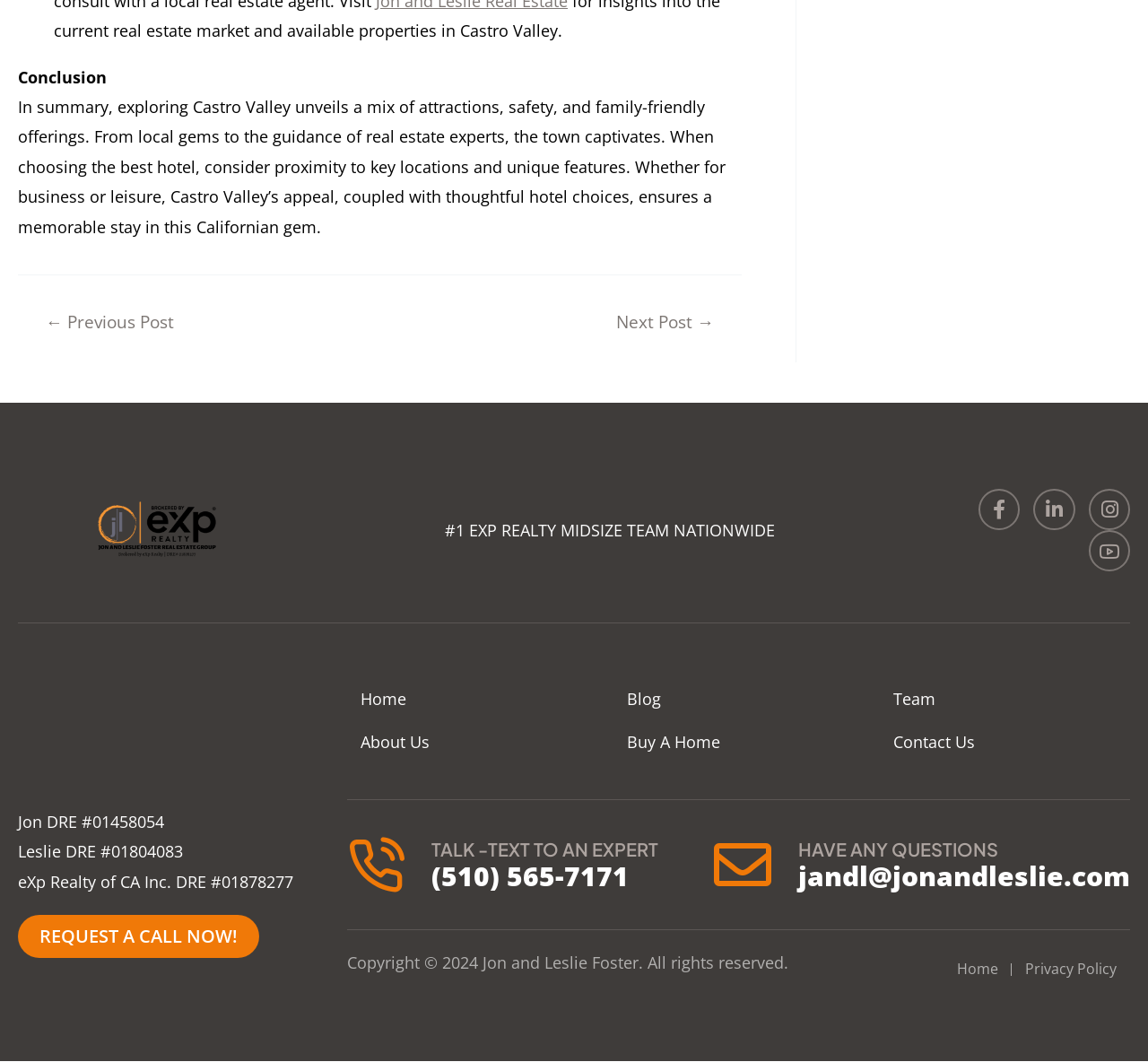Ascertain the bounding box coordinates for the UI element detailed here: "Buy A Home". The coordinates should be provided as [left, top, right, bottom] with each value being a float between 0 and 1.

[0.535, 0.679, 0.752, 0.719]